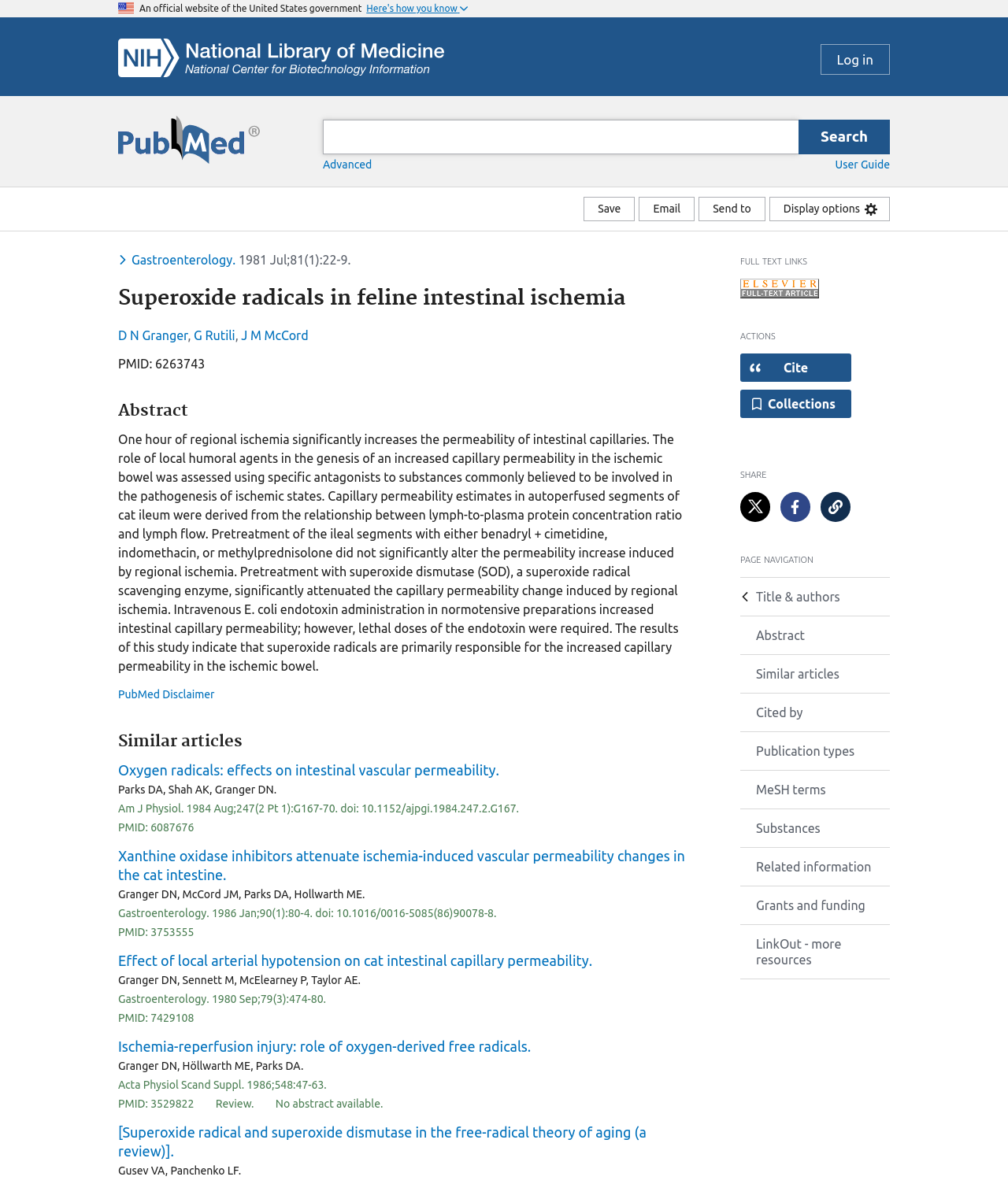Determine the bounding box of the UI component based on this description: "Title & authors". The bounding box coordinates should be four float values between 0 and 1, i.e., [left, top, right, bottom].

[0.734, 0.488, 0.883, 0.52]